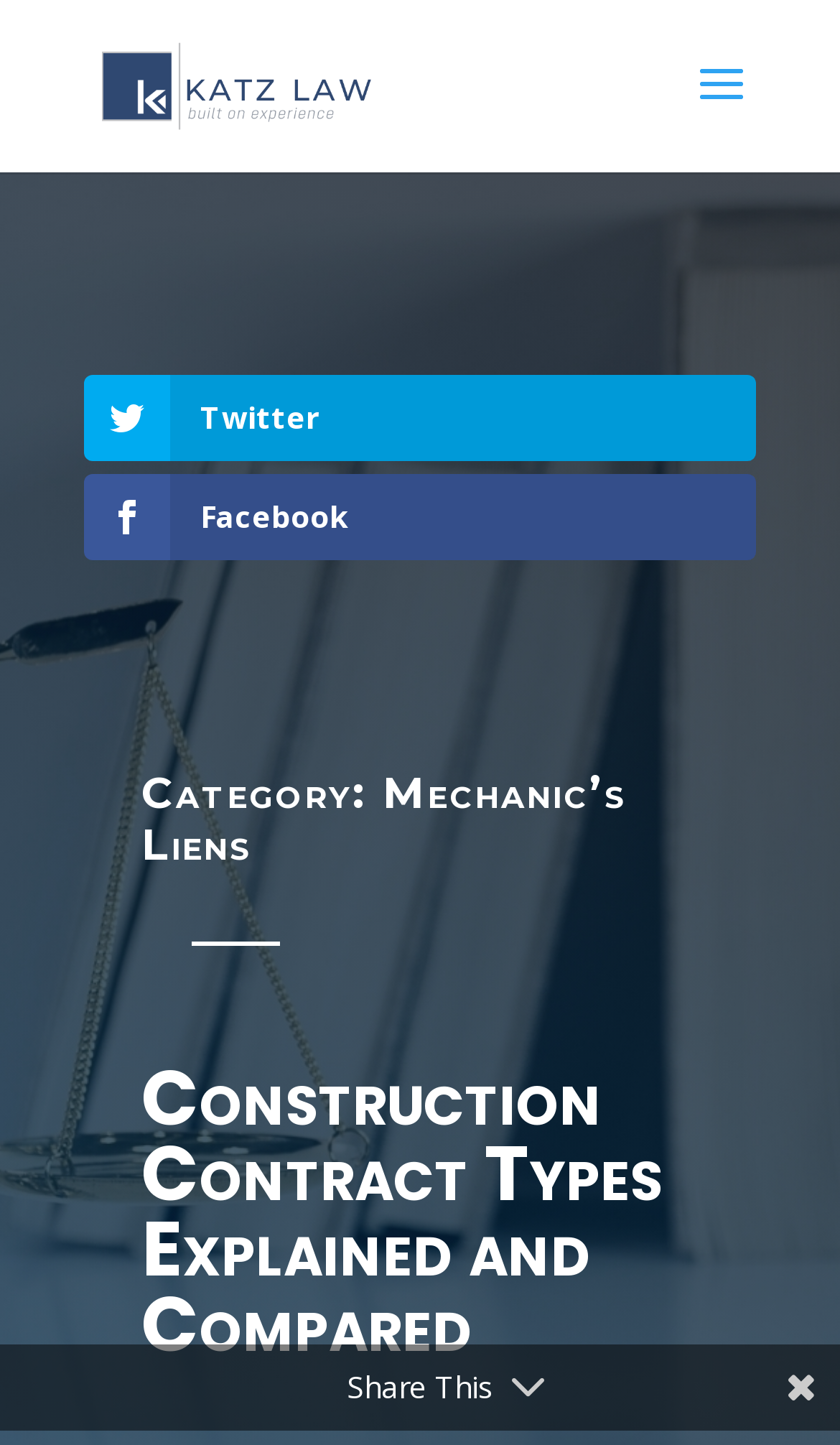Can you determine the main header of this webpage?

Construction Contract Types Explained and Compared